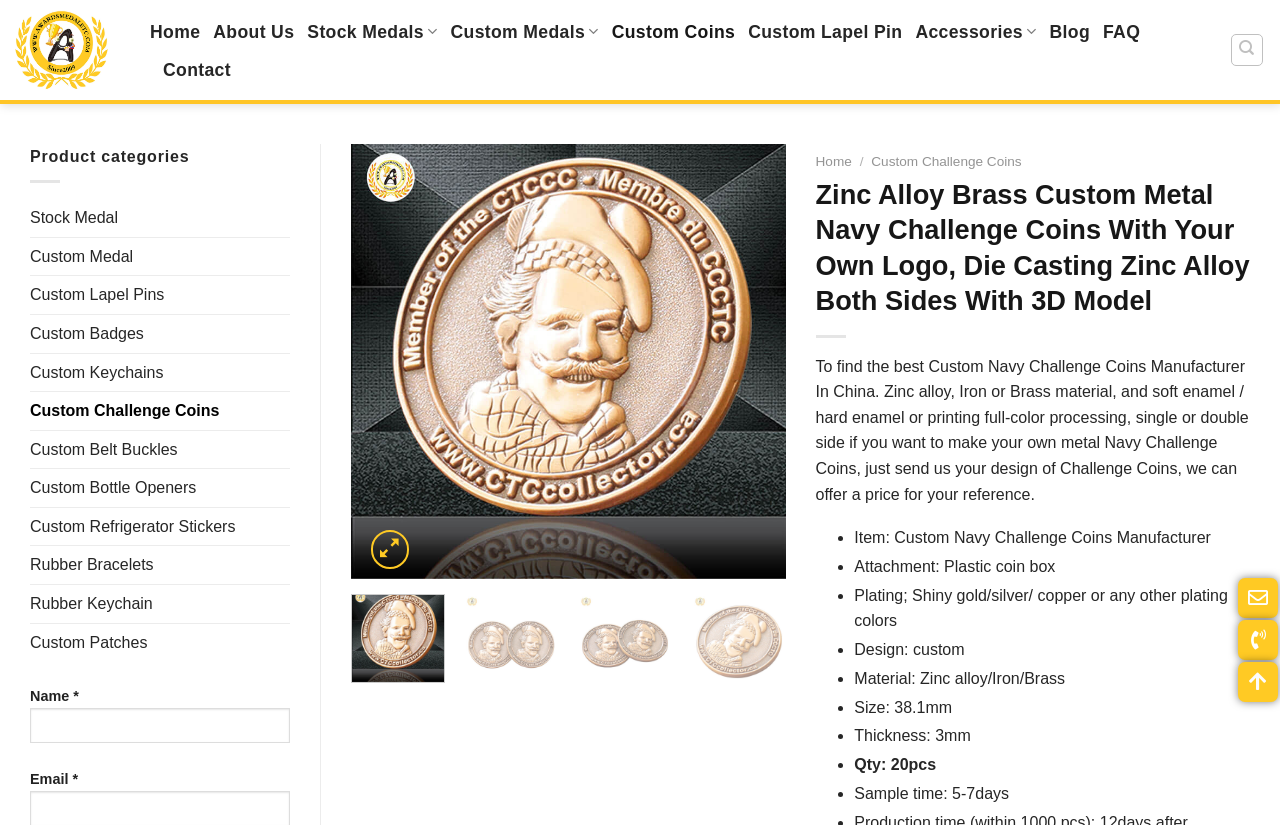Elaborate on the webpage's design and content in a detailed caption.

This webpage is about a custom navy challenge coins manufacturer in China. At the top, there is a navigation menu with links to "Home", "About Us", "Stock Medals", "Custom Medals", "Custom Coins", "Custom Lapel Pin", and "Blog". Below the navigation menu, there is a search bar and a link to "Contact".

On the left side of the page, there is a complementary section with links to various product categories, including "Stock Medal", "Custom Medal", "Custom Lapel Pins", and more.

The main content of the page is divided into sections. The first section has a heading that describes the product, "Zinc Alloy Brass Custom Metal Navy Challenge Coins With Your Own Logo". Below the heading, there is a paragraph of text that explains how to find the best custom navy challenge coins manufacturer in China.

The next section is a list of product details, including item, attachment, plating, design, material, size, thickness, quantity, and sample time. Each detail is marked with a bullet point.

Below the list, there are several images of custom coins, arranged in a row. Above the images, there are two links to "custom coins".

At the bottom of the page, there are social media links and a copyright symbol.

Overall, the webpage is well-organized and easy to navigate, with clear headings and concise text that describes the product and its features.